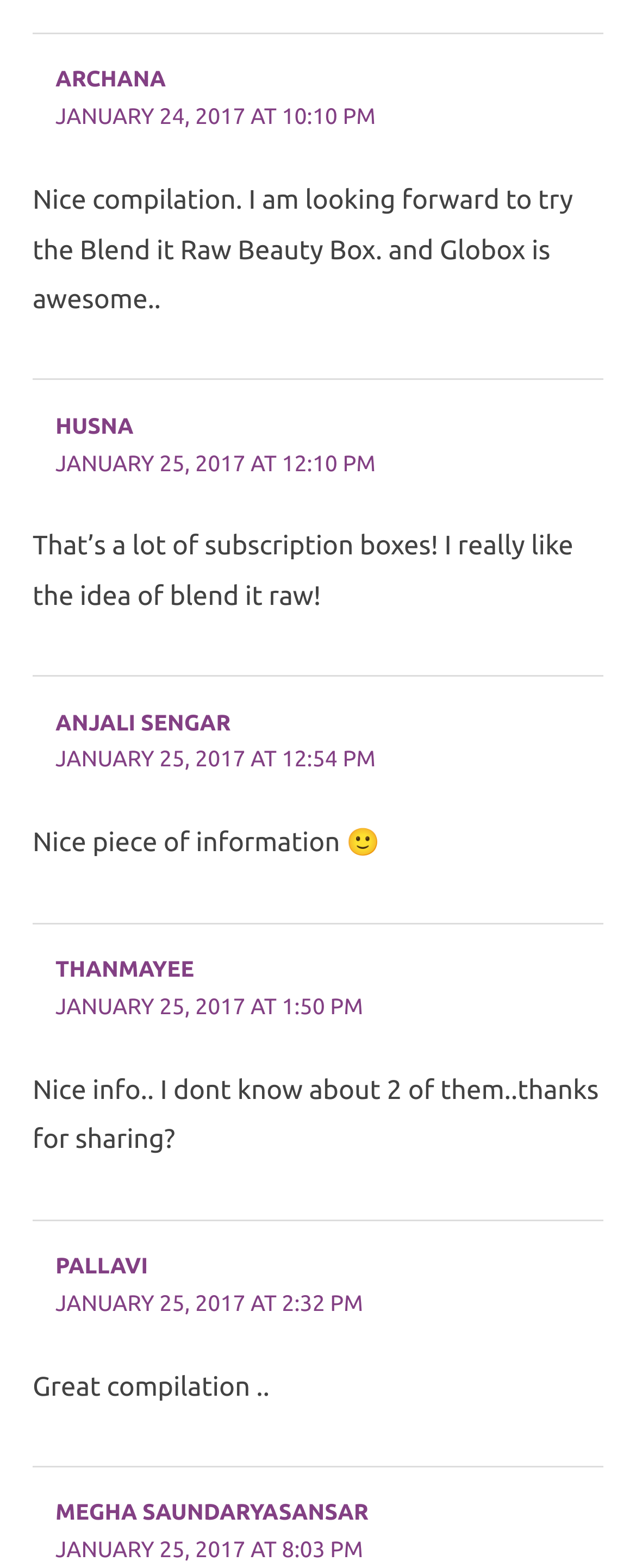Find the bounding box coordinates of the element's region that should be clicked in order to follow the given instruction: "View the post from THANMAYEE". The coordinates should consist of four float numbers between 0 and 1, i.e., [left, top, right, bottom].

[0.087, 0.609, 0.305, 0.626]